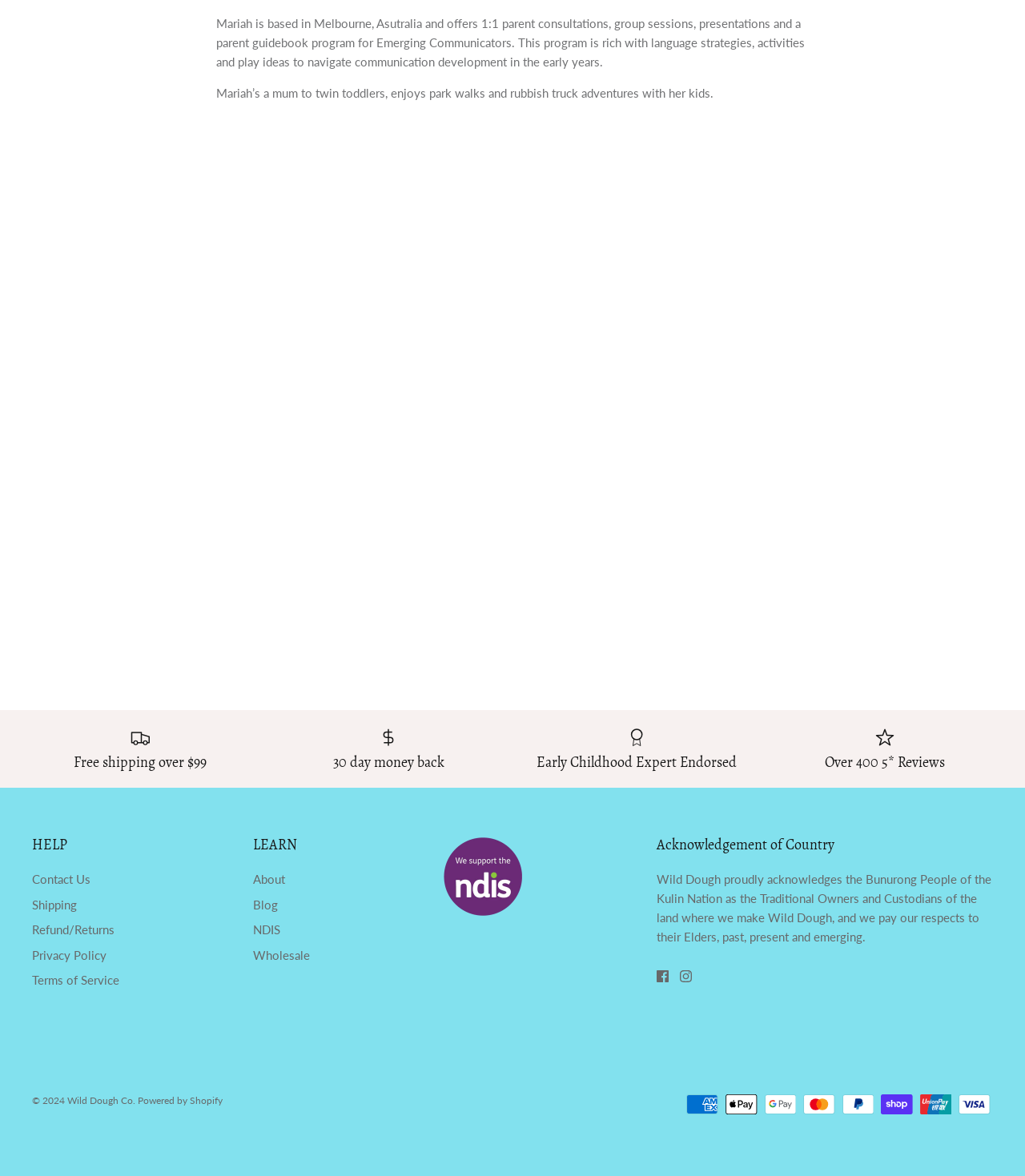Using the element description: "NDIS", determine the bounding box coordinates. The coordinates should be in the format [left, top, right, bottom], with values between 0 and 1.

[0.247, 0.784, 0.273, 0.797]